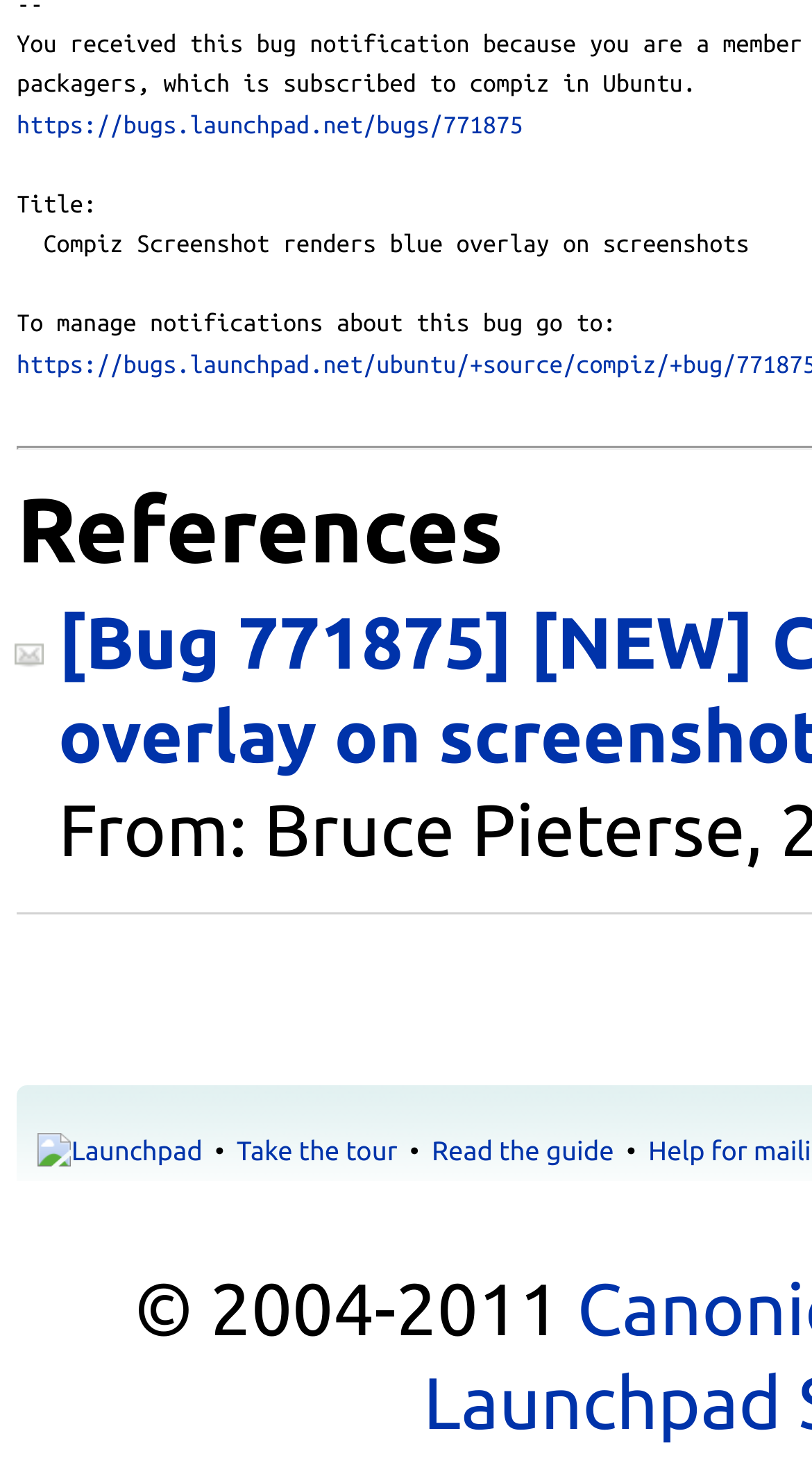Using details from the image, please answer the following question comprehensively:
What is the image description of the icon in the bottom section?

I found the image description of the icon in the bottom section by looking at the image element with the description 'Launchpad' which is located next to the link 'Launchpad'.